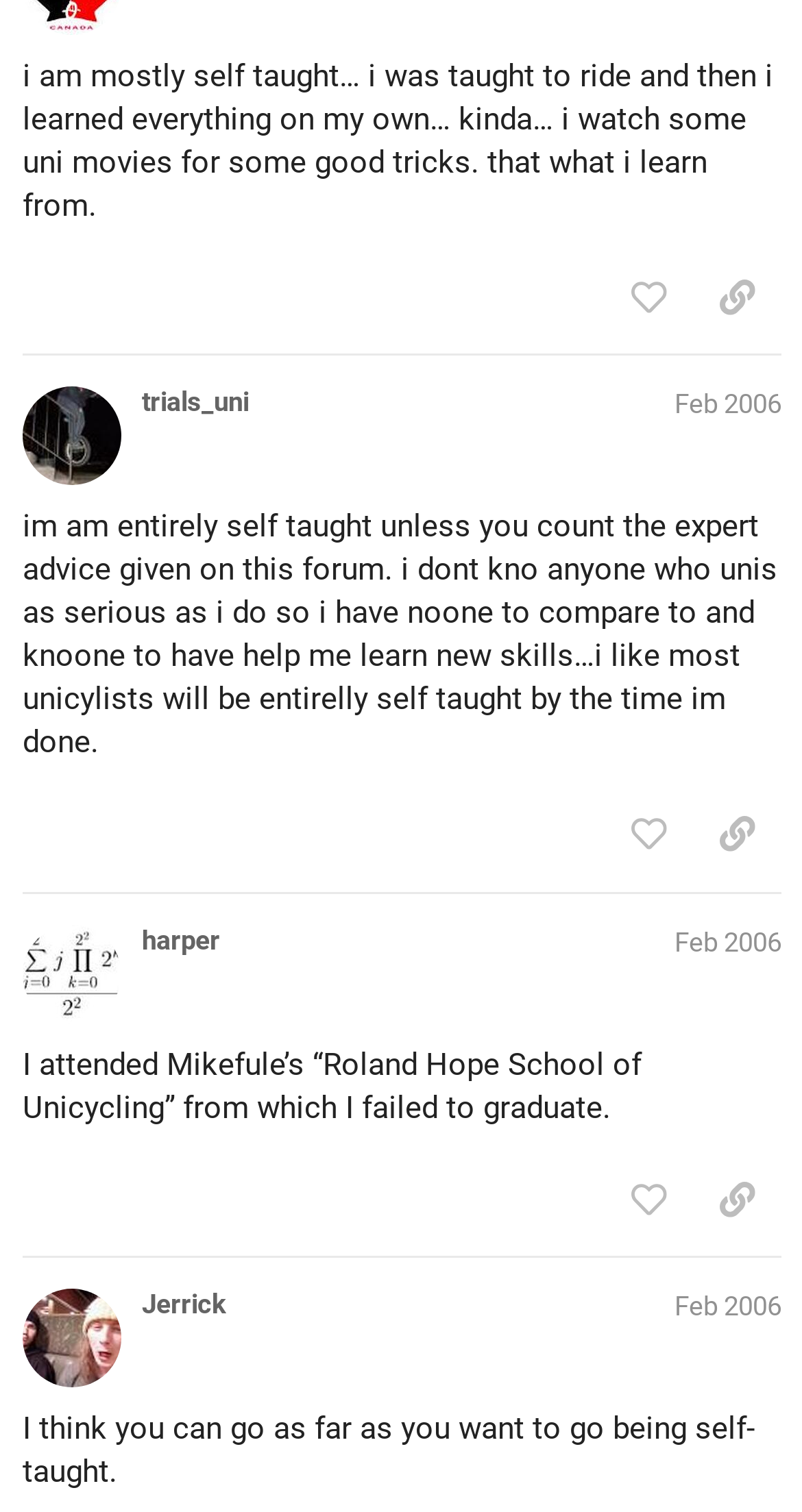Highlight the bounding box coordinates of the element you need to click to perform the following instruction: "like this post."

[0.753, 0.171, 0.864, 0.223]